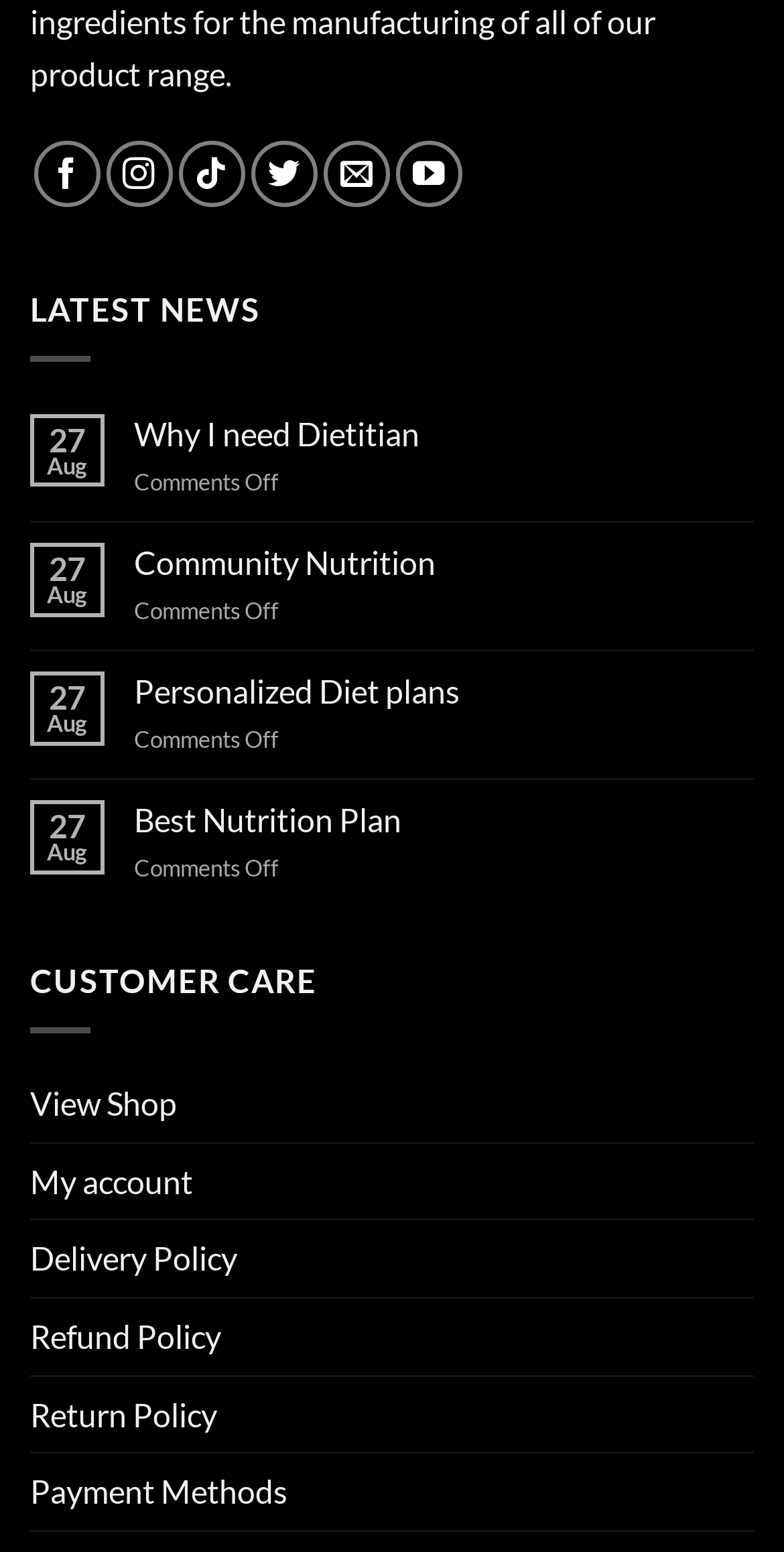How many articles are listed under LATEST NEWS?
Please ensure your answer is as detailed and informative as possible.

I examined the webpage and found four articles listed under the 'LATEST NEWS' category, which are 'Why I need Dietitian', 'Community Nutrition', 'Personalized Diet plans', and 'Best Nutrition Plan'. Therefore, there are 4 articles listed under LATEST NEWS.